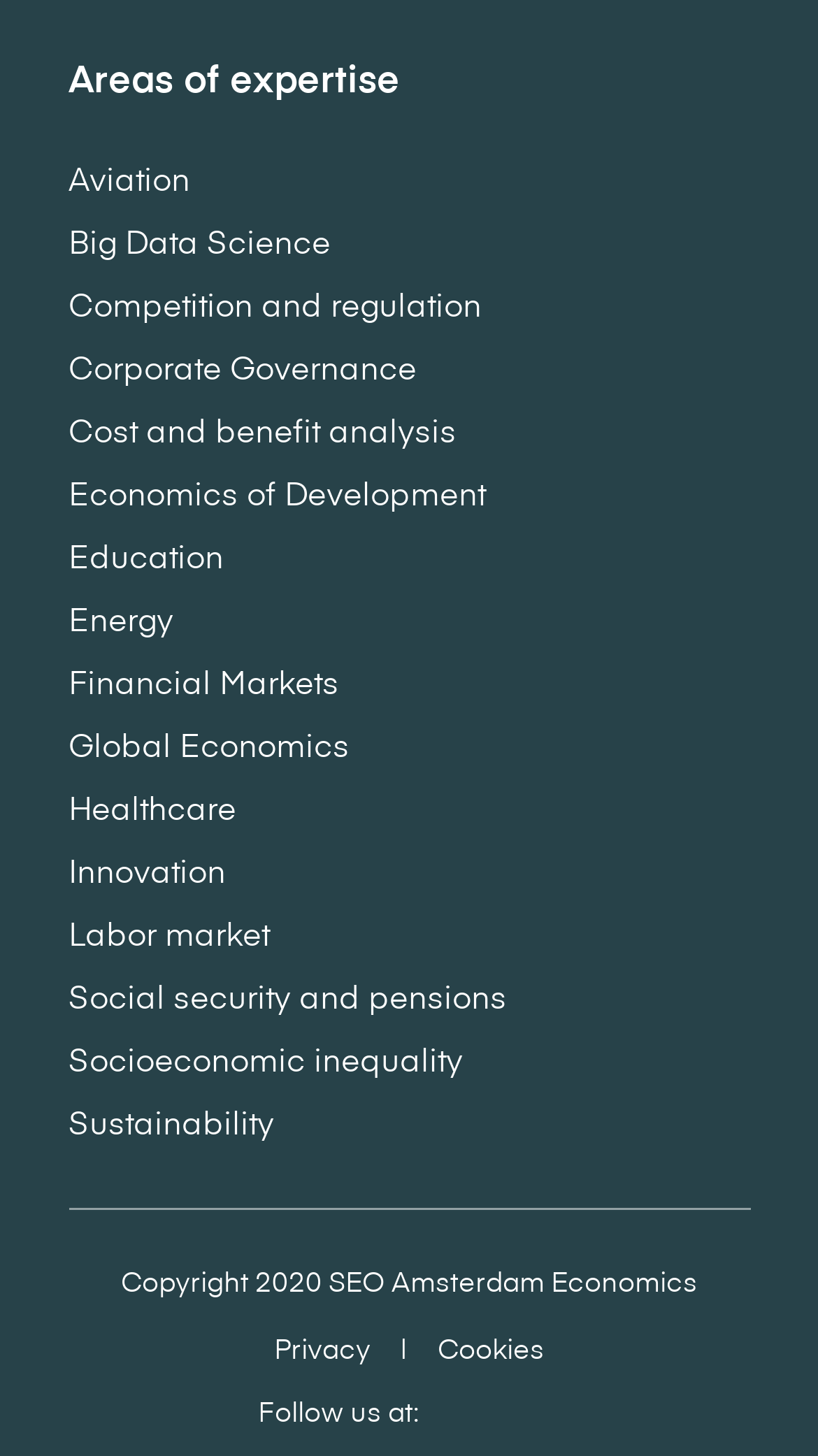Please identify the bounding box coordinates of the element I should click to complete this instruction: 'Click on Sustainability'. The coordinates should be given as four float numbers between 0 and 1, like this: [left, top, right, bottom].

[0.083, 0.75, 0.917, 0.794]